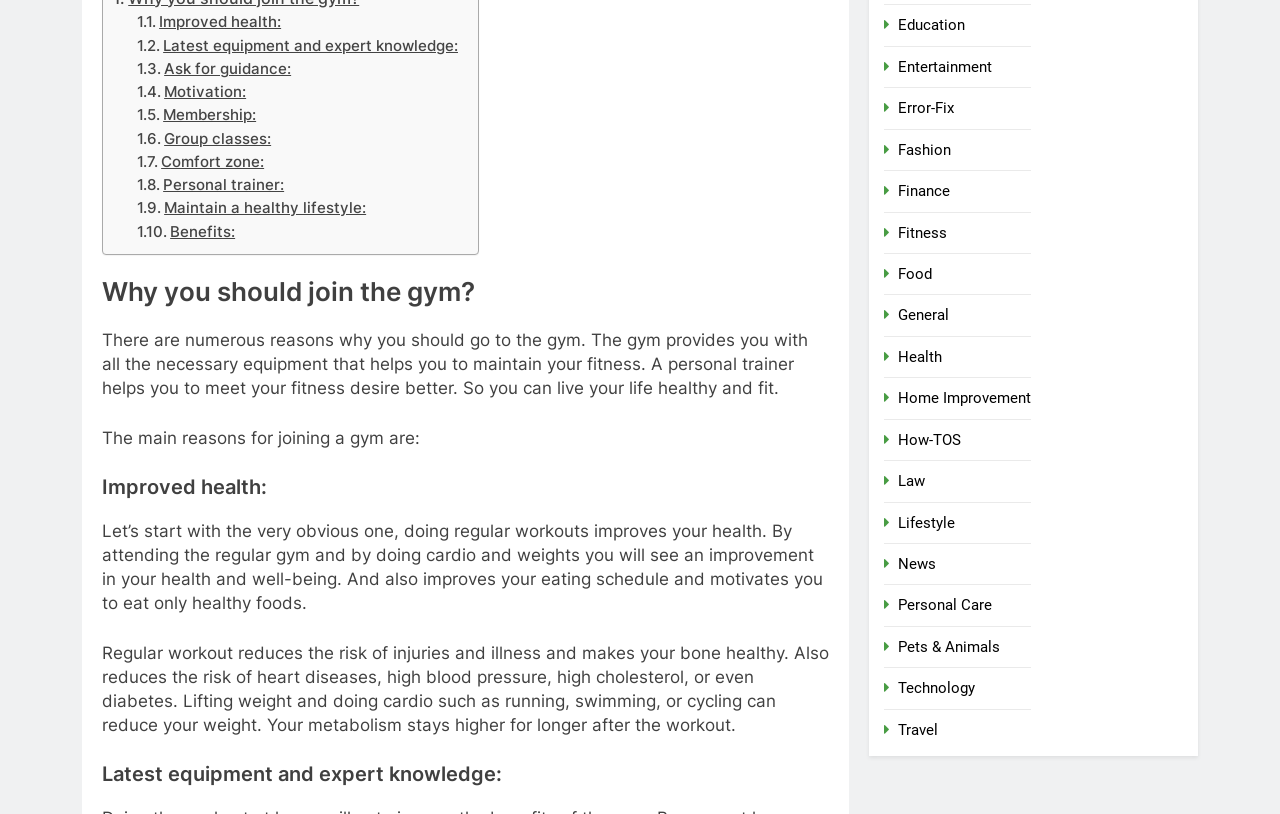Highlight the bounding box coordinates of the element that should be clicked to carry out the following instruction: "Read 'Why you should join the gym?' heading". The coordinates must be given as four float numbers ranging from 0 to 1, i.e., [left, top, right, bottom].

[0.08, 0.339, 0.648, 0.377]